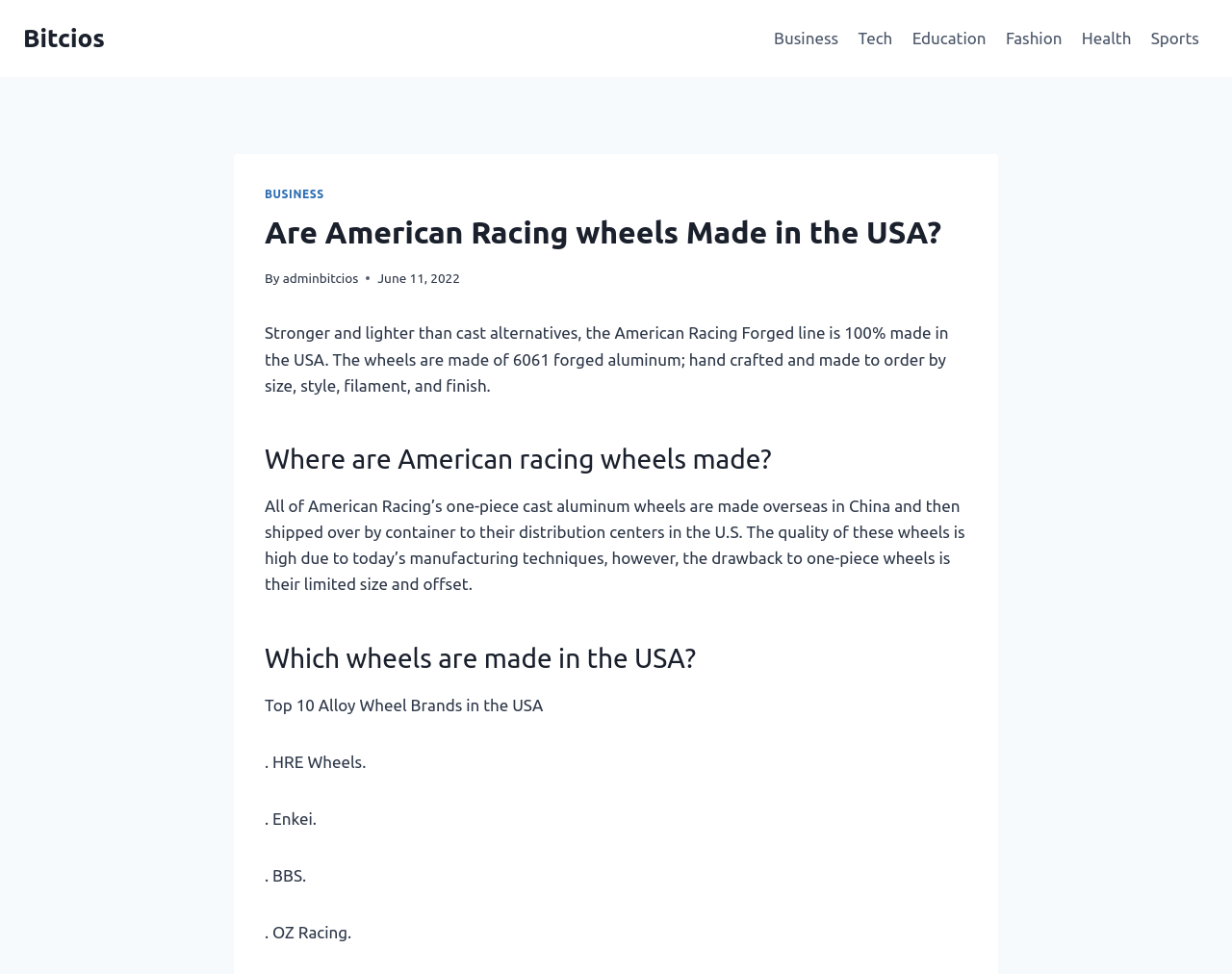Provide a brief response in the form of a single word or phrase:
Where are American Racing’s one-piece cast aluminum wheels made?

China